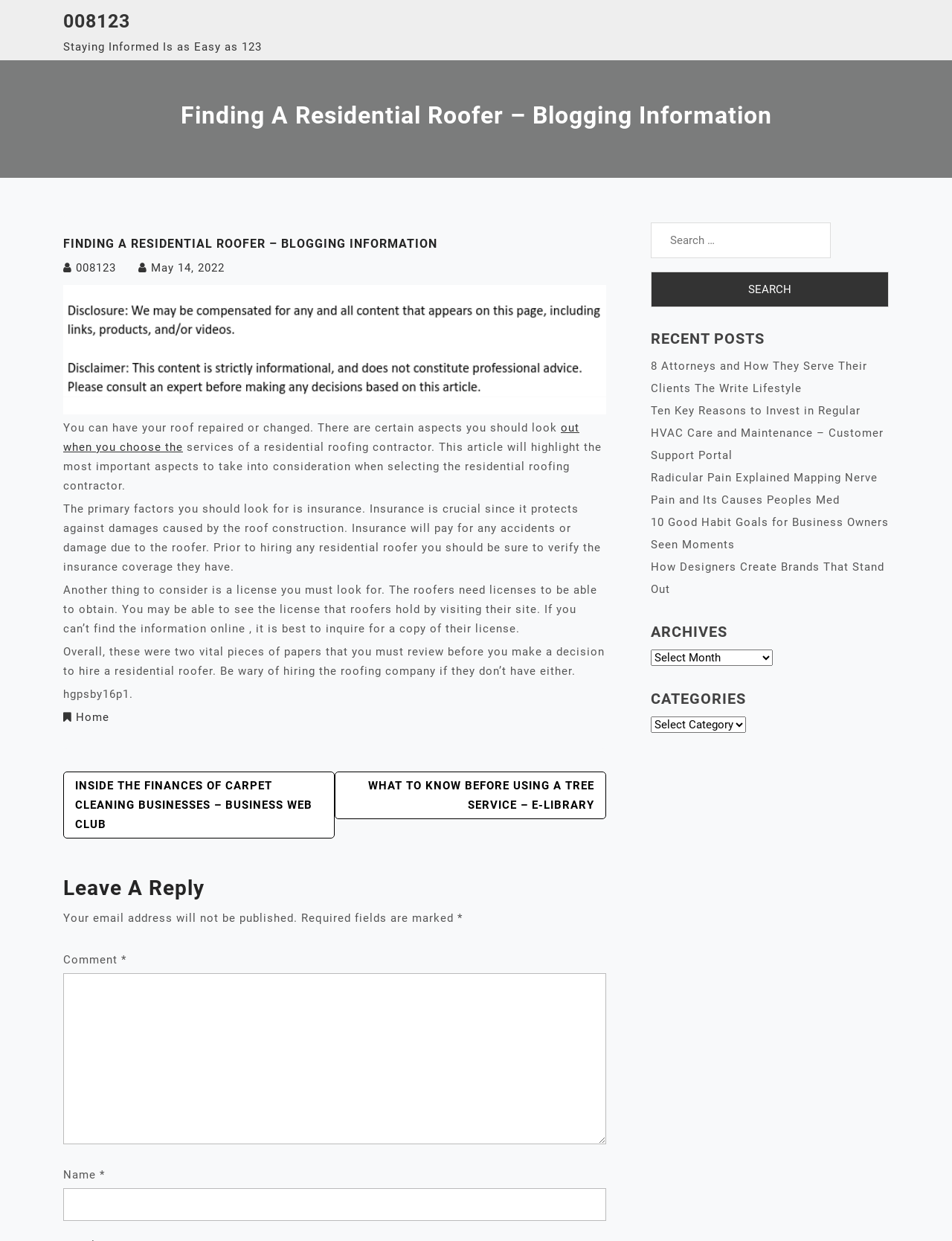Find the bounding box coordinates of the element you need to click on to perform this action: 'Read the article about finding a residential roofer'. The coordinates should be represented by four float values between 0 and 1, in the format [left, top, right, bottom].

[0.066, 0.339, 0.589, 0.35]